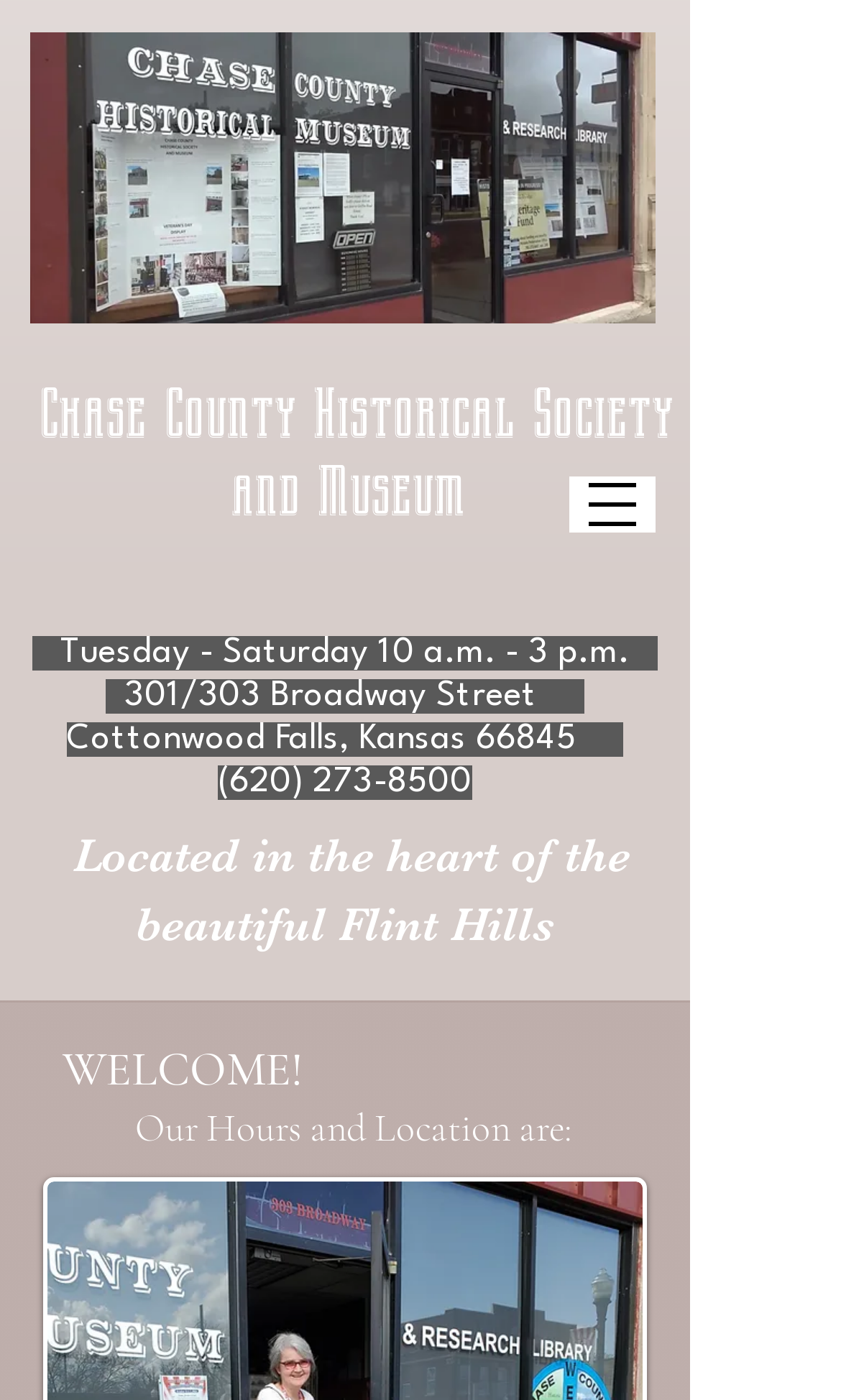Detail the features and information presented on the webpage.

The webpage is about the Chase County Historical Society and Museum. At the top, there is a heading with the organization's name, followed by a button to open a navigation menu. To the left of the button, there is an image of the Chase County Society Museum.

Below the image, there is a heading that displays the museum's operating hours and address, including a link to the phone number. The address is located at 301/303 Broadway Street, Cottonwood Falls, Kansas 66845.

Further down, there is another heading that describes the museum's location, stating that it is situated in the heart of the beautiful Flint Hills. Below this heading, there is a section with the title "WELCOME!" in bold font, followed by an exclamation mark. This section also contains some empty space, indicating a possible separation or break in the content.

Finally, there is a paragraph that starts with "Our Hours and Location are:", which likely provides more information about the museum's schedule and location.